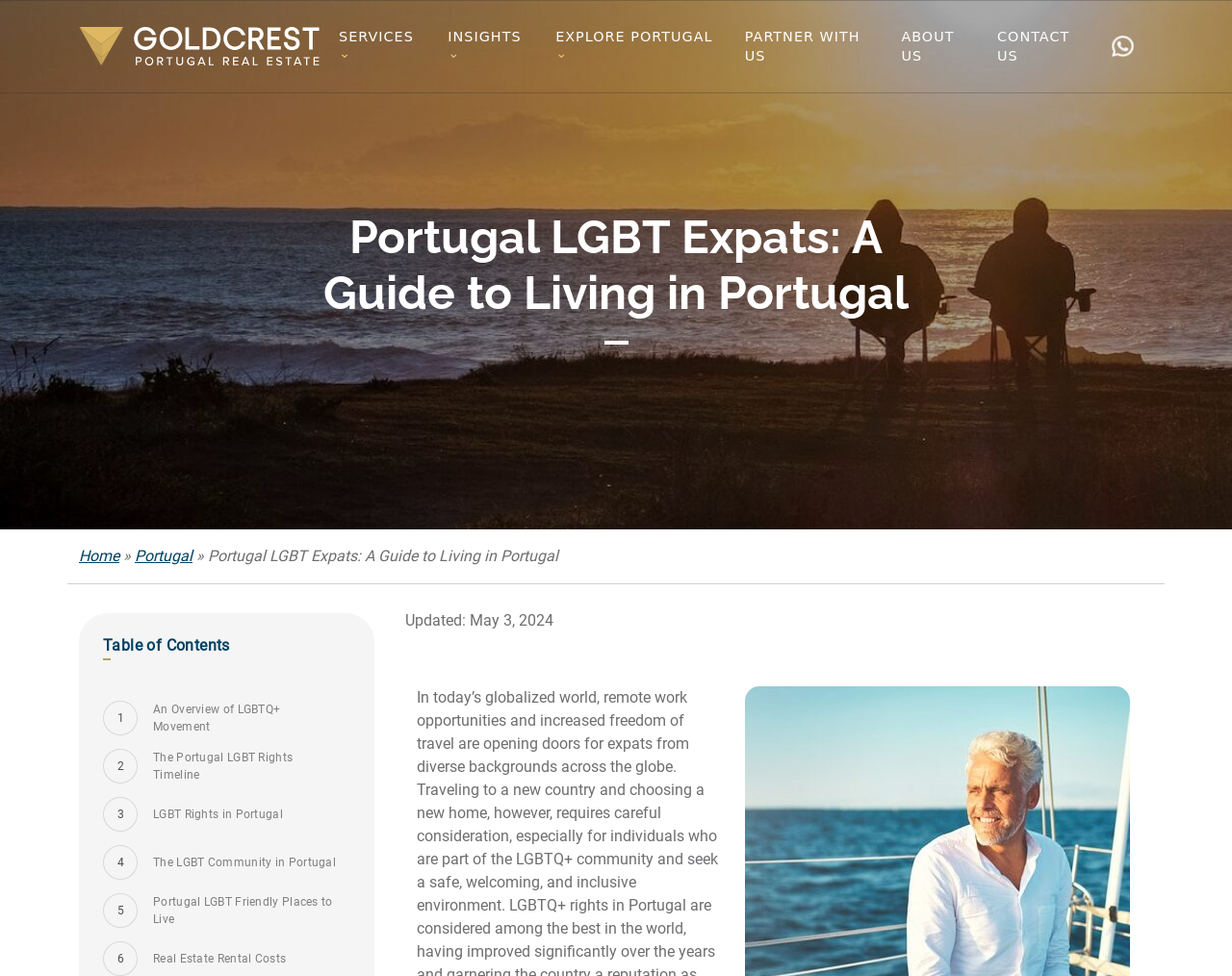When was the webpage last updated?
Offer a detailed and full explanation in response to the question.

I found the update date by looking at the text 'Updated: May 3, 2024' located below the main heading, which indicates the last update date of the webpage.